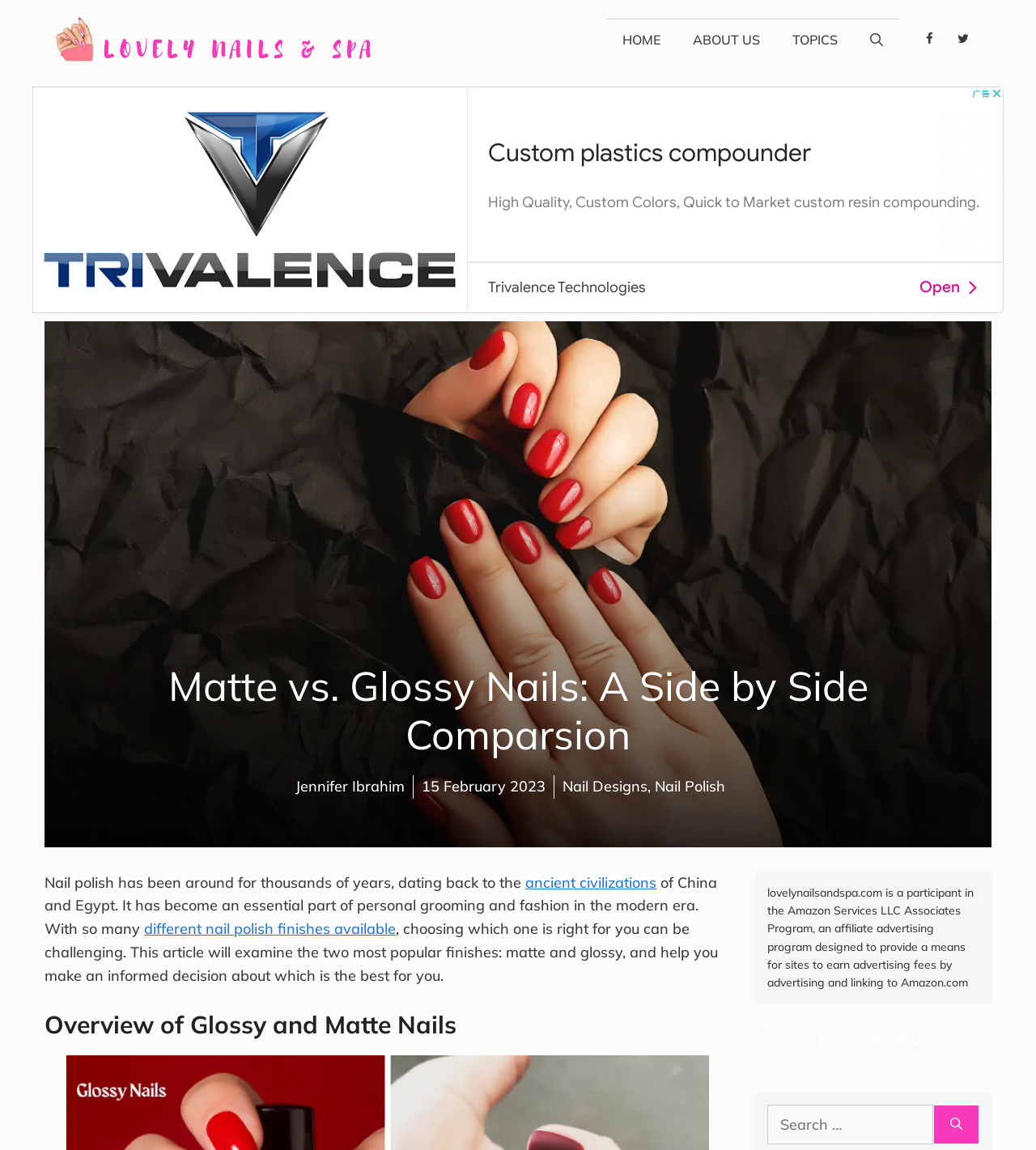Please give a succinct answer using a single word or phrase:
What is the topic of the article?

Nail polish